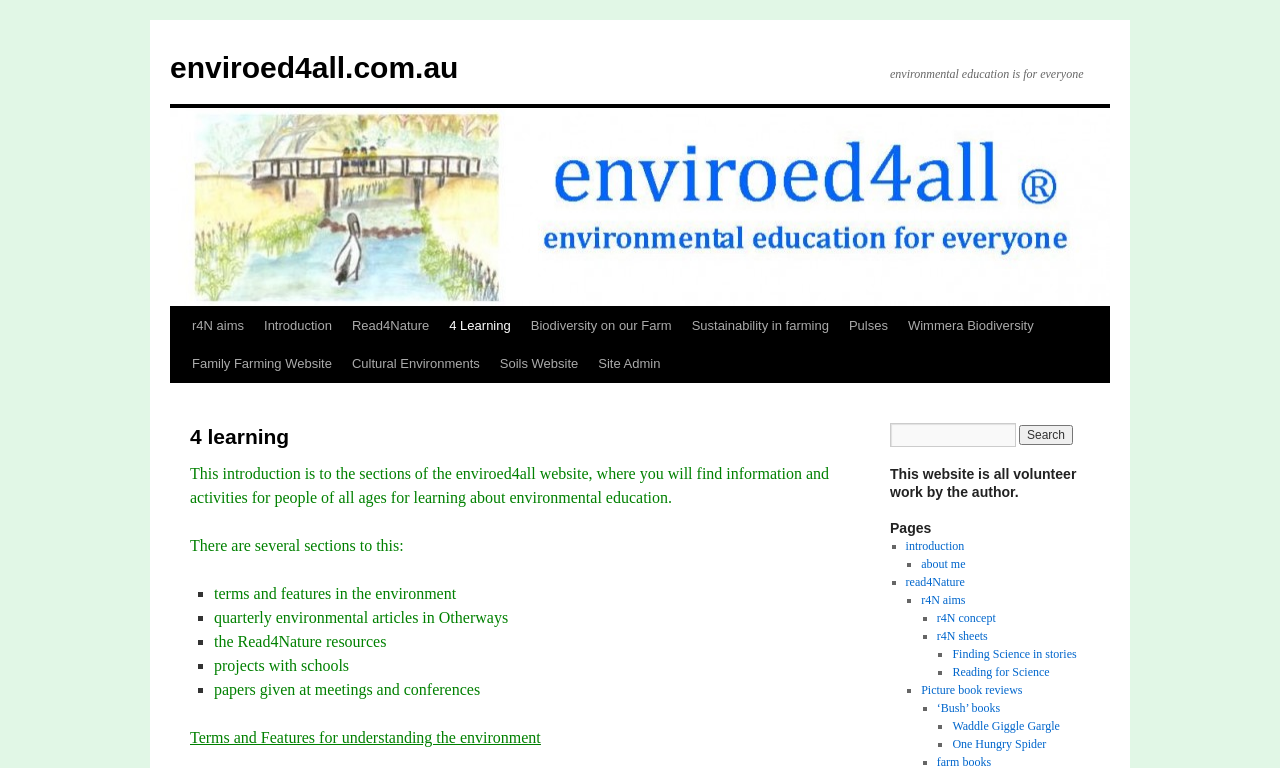Please locate the bounding box coordinates of the element that should be clicked to complete the given instruction: "Sign Up".

None